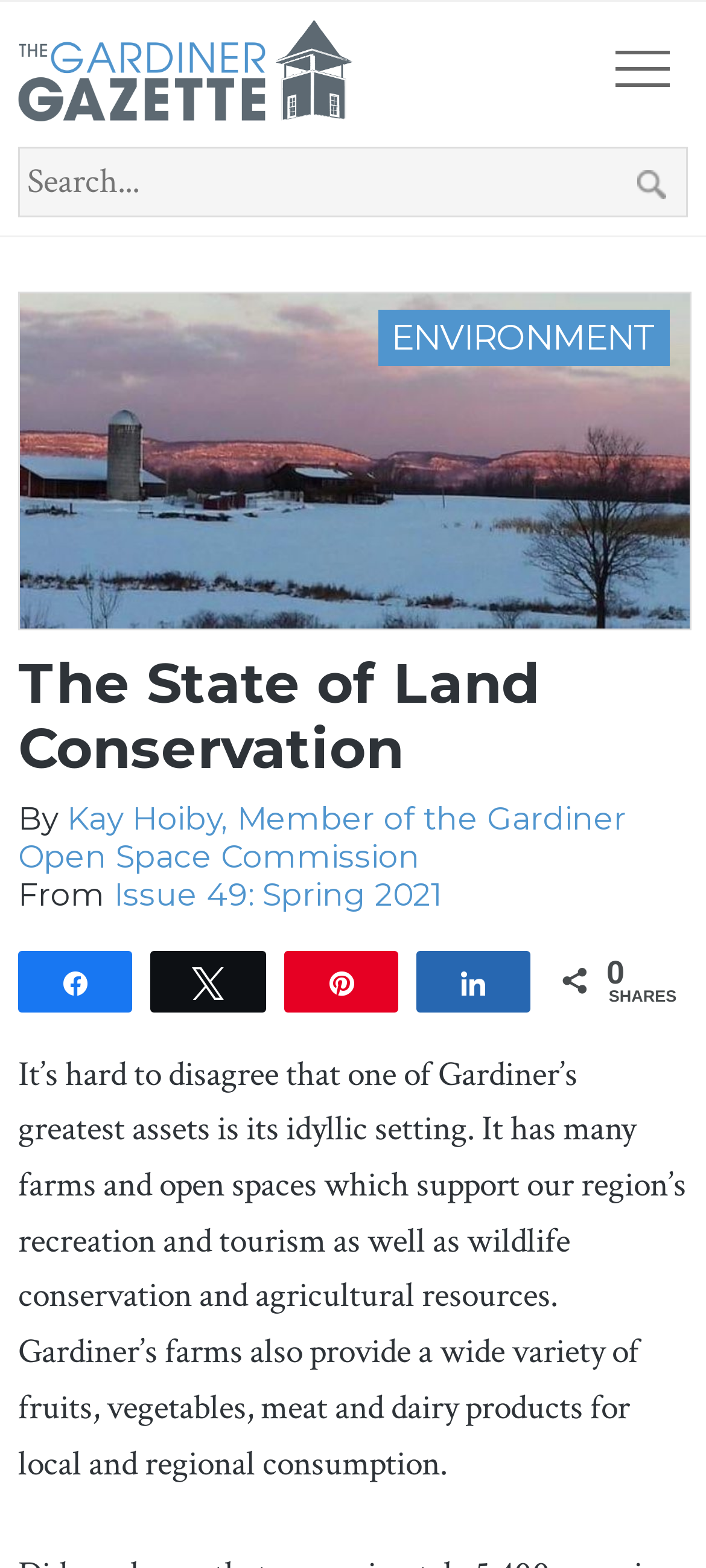Who is the author of the article?
Look at the image and respond to the question as thoroughly as possible.

The author of the article can be found by looking at the heading 'By Kay Hoiby, Member of the Gardiner Open Space Commission' which is located below the main heading 'The State of Land Conservation'.